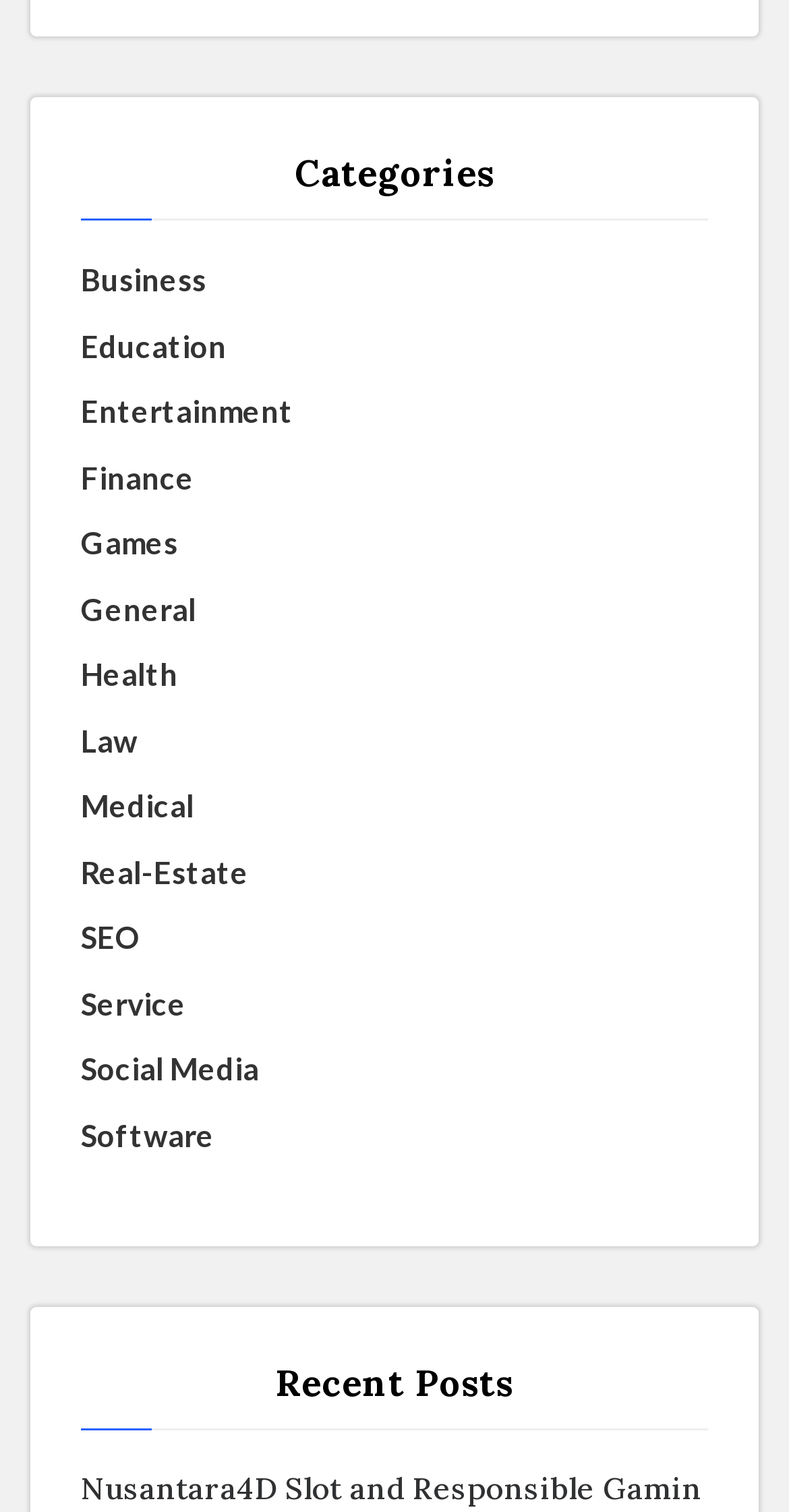Ascertain the bounding box coordinates for the UI element detailed here: "Medical". The coordinates should be provided as [left, top, right, bottom] with each value being a float between 0 and 1.

[0.103, 0.518, 0.246, 0.548]